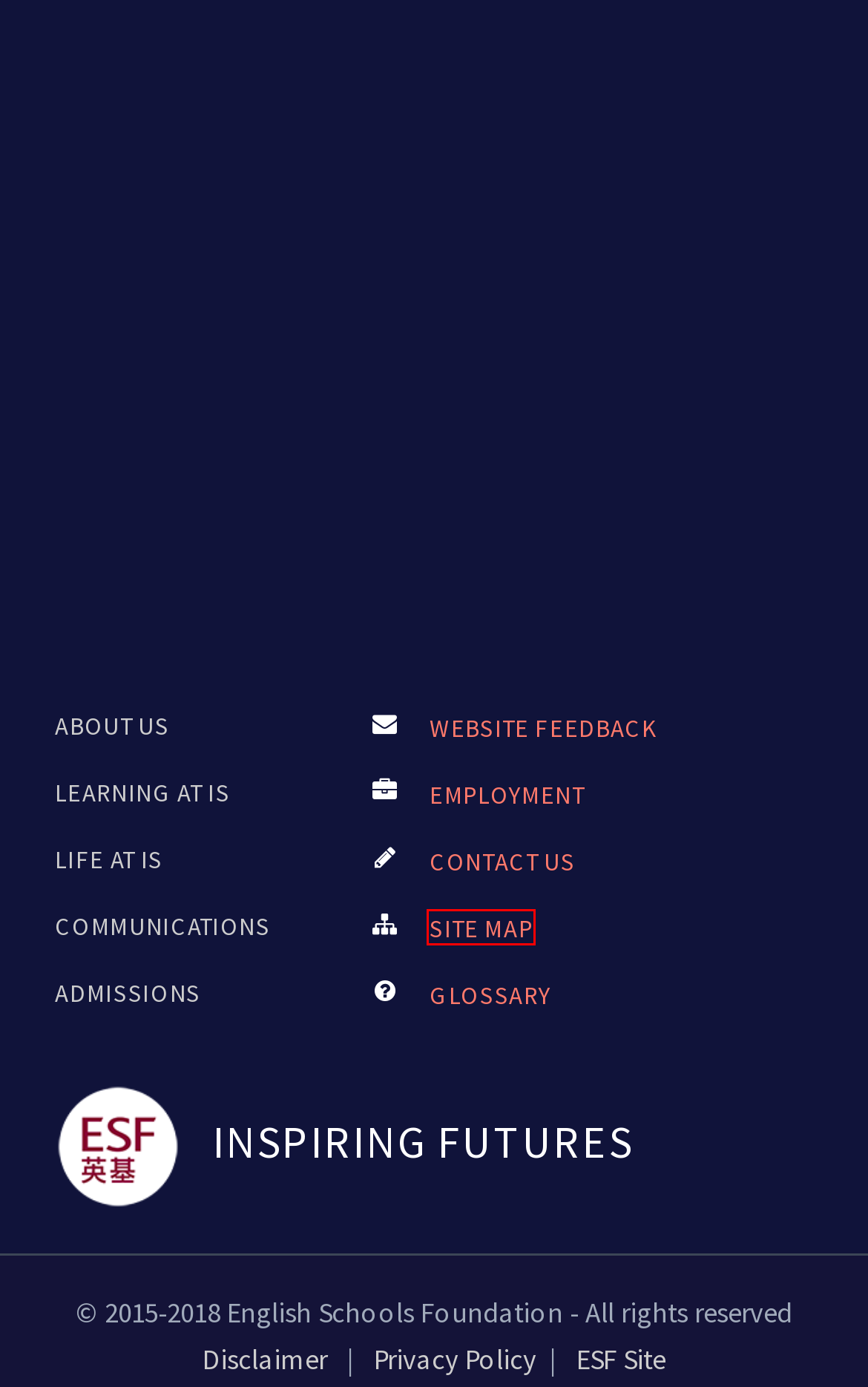Examine the screenshot of a webpage with a red bounding box around a UI element. Select the most accurate webpage description that corresponds to the new page after clicking the highlighted element. Here are the choices:
A. English Schools Foundation | 22 International Schools in HK
B. Island School – ESF  Site Map - Island School - ESF
C. Island School – ESF  Curriculum - Island School - ESF
D. Island School – ESF  Glossary - Island School - ESF
E. Island School – ESF  ﻿Guidance and Support - Island School - ESF
F. English Schools Foundation | 22 International Schools in HK   » Disclaimer
G. Island School – ESF  Island News - Island School - ESF
H. Island School – ESF  Principal's Welcome - Island School - ESF

B